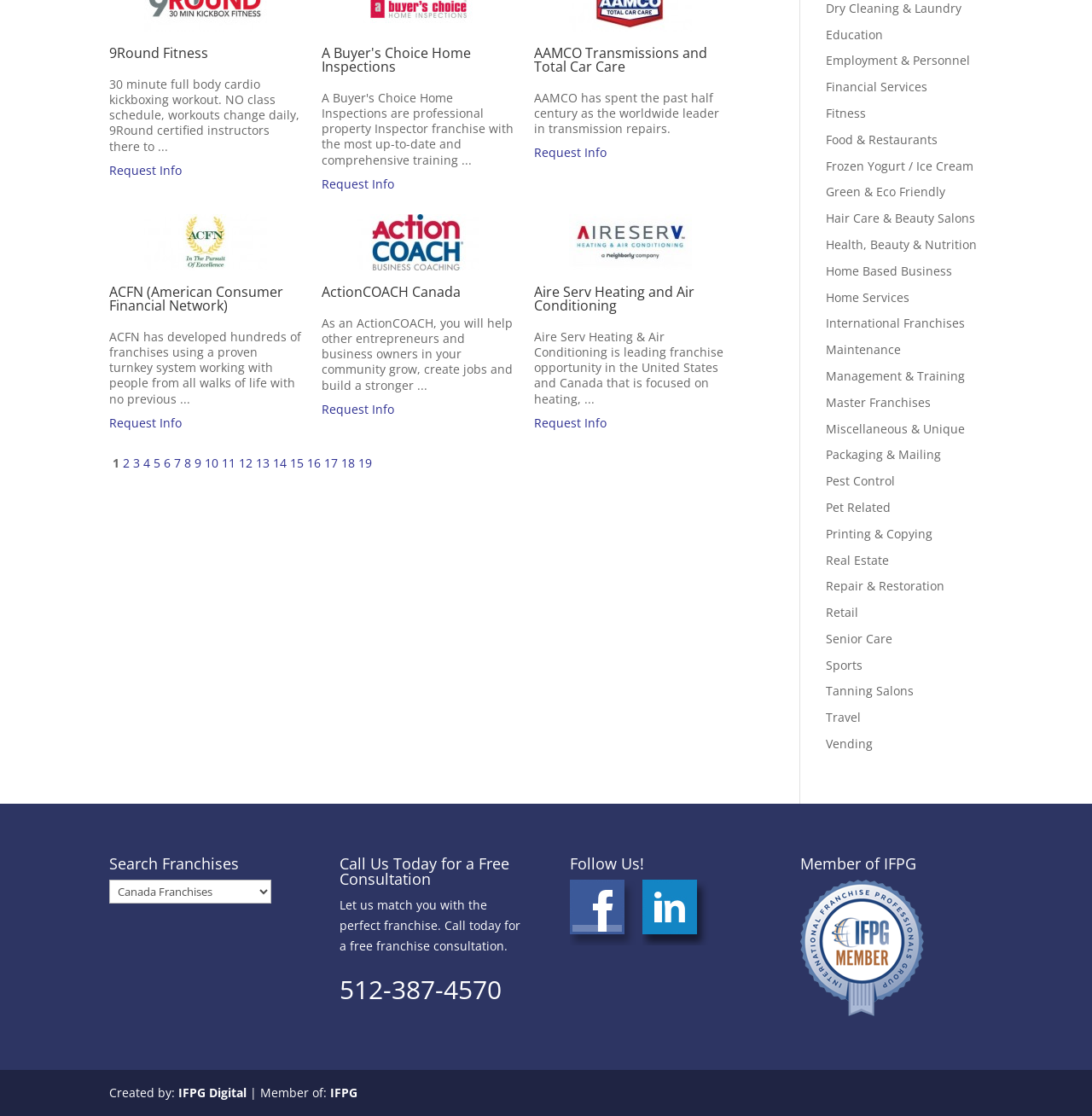From the given element description: "Frozen Yogurt / Ice Cream", find the bounding box for the UI element. Provide the coordinates as four float numbers between 0 and 1, in the order [left, top, right, bottom].

[0.756, 0.141, 0.892, 0.156]